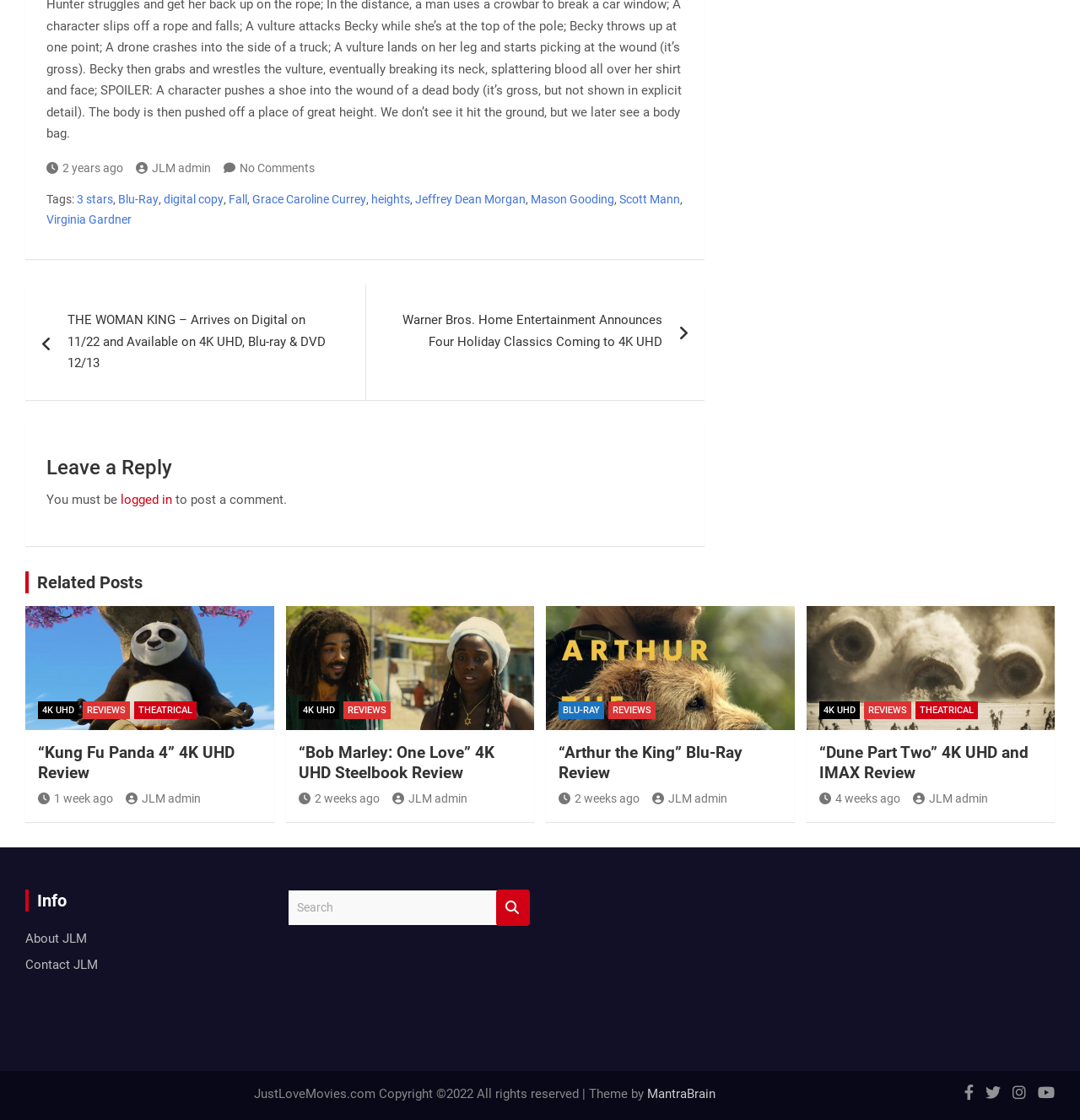Please identify the bounding box coordinates of the area that needs to be clicked to fulfill the following instruction: "Search using the search icon."

None